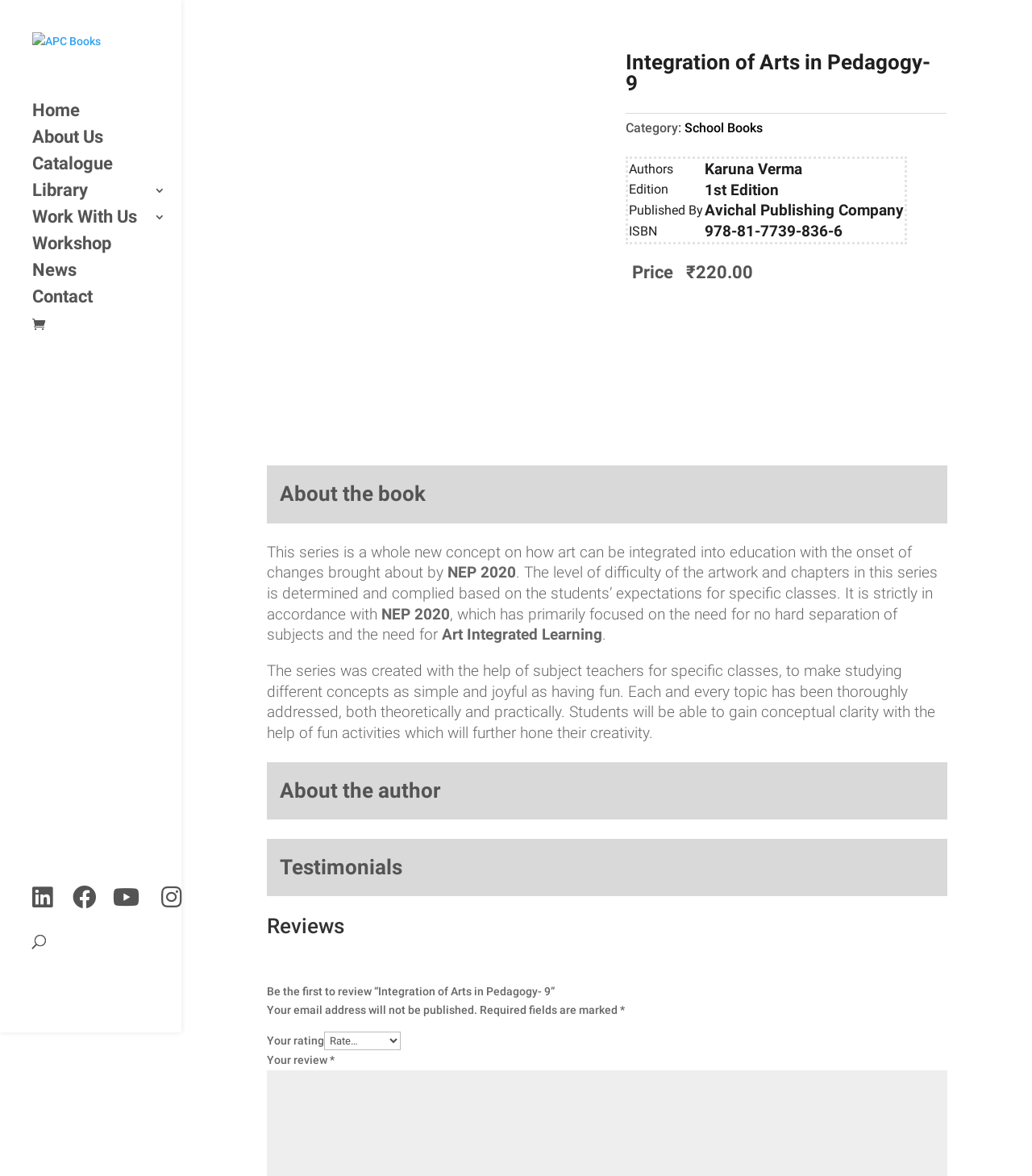Respond to the following query with just one word or a short phrase: 
What is the author of this book?

Karuna Verma